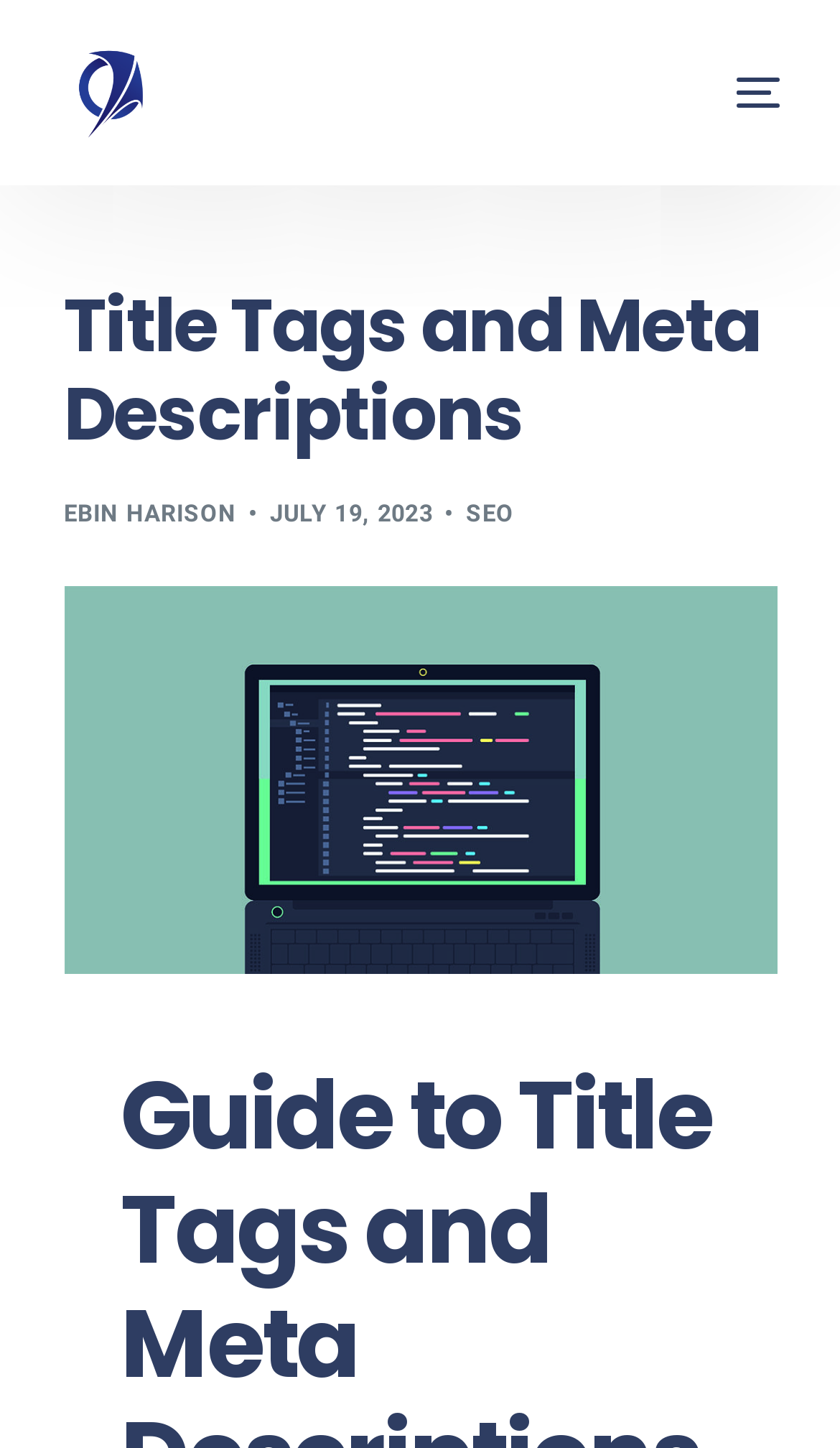Create a detailed narrative describing the layout and content of the webpage.

The webpage is a guide to creating impactful title tags and meta descriptions for SEO success. At the top left, there is a link to "Southern Sages Pvt. Ltd." accompanied by an image of the same name. On the top right, there are two buttons with no text. 

Below the top section, there is a header area that spans almost the entire width of the page. It contains a heading that reads "Title Tags and Meta Descriptions" and is accompanied by an image of the same name. Below the heading, there are three links: "EBIN HARISON", "JULY 19, 2023", and "SEO". 

On the left side of the page, there is a navigation menu with links to "Home", "About Us", "Services", "Portfolio", "Blog", and "Contact". These links are stacked vertically, with "Home" at the top and "Contact" at the bottom.